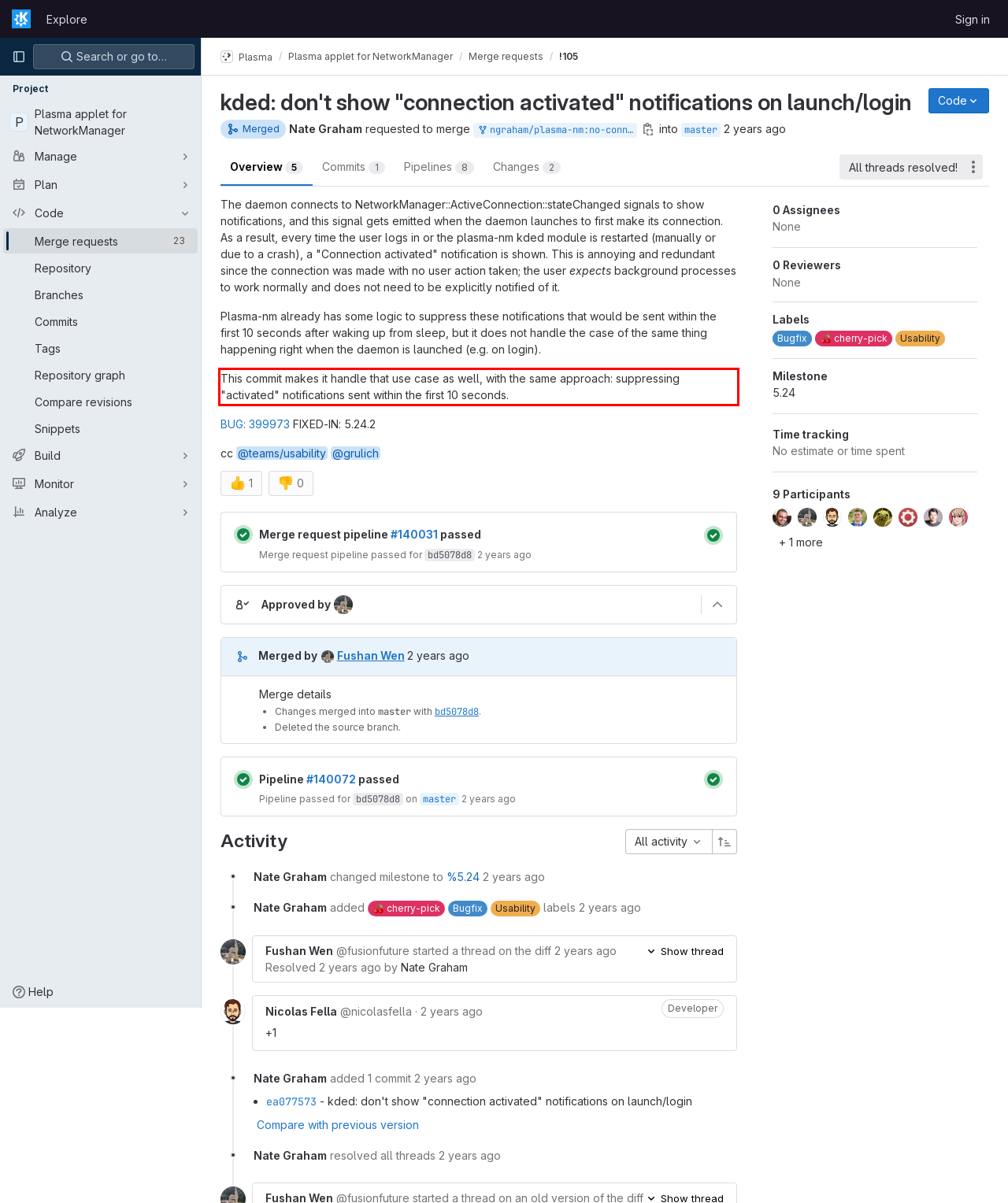Analyze the red bounding box in the provided webpage screenshot and generate the text content contained within.

This commit makes it handle that use case as well, with the same approach: suppressing "activated" notifications sent within the first 10 seconds.